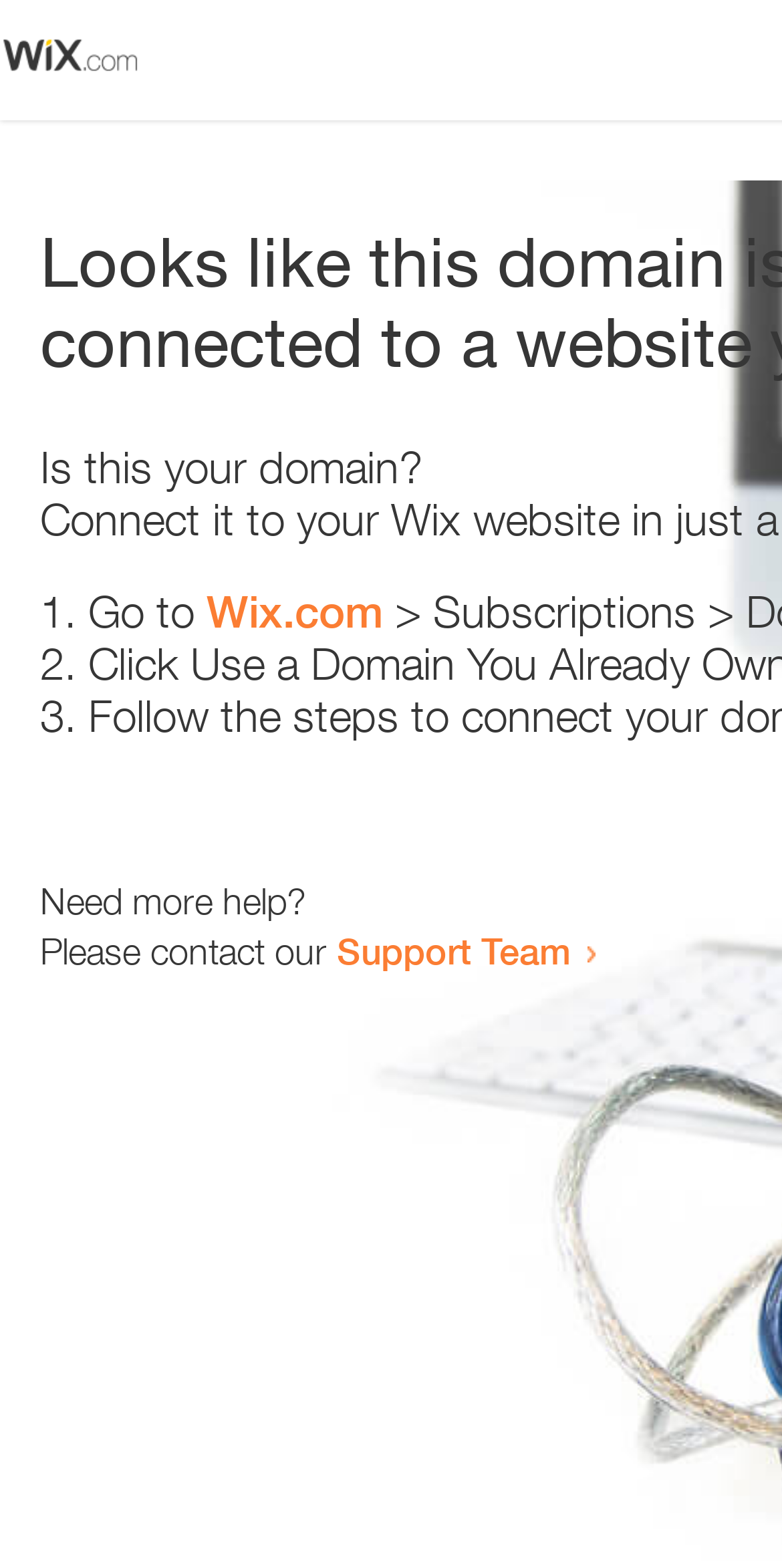Respond with a single word or phrase:
What is the text above the list?

Is this your domain?